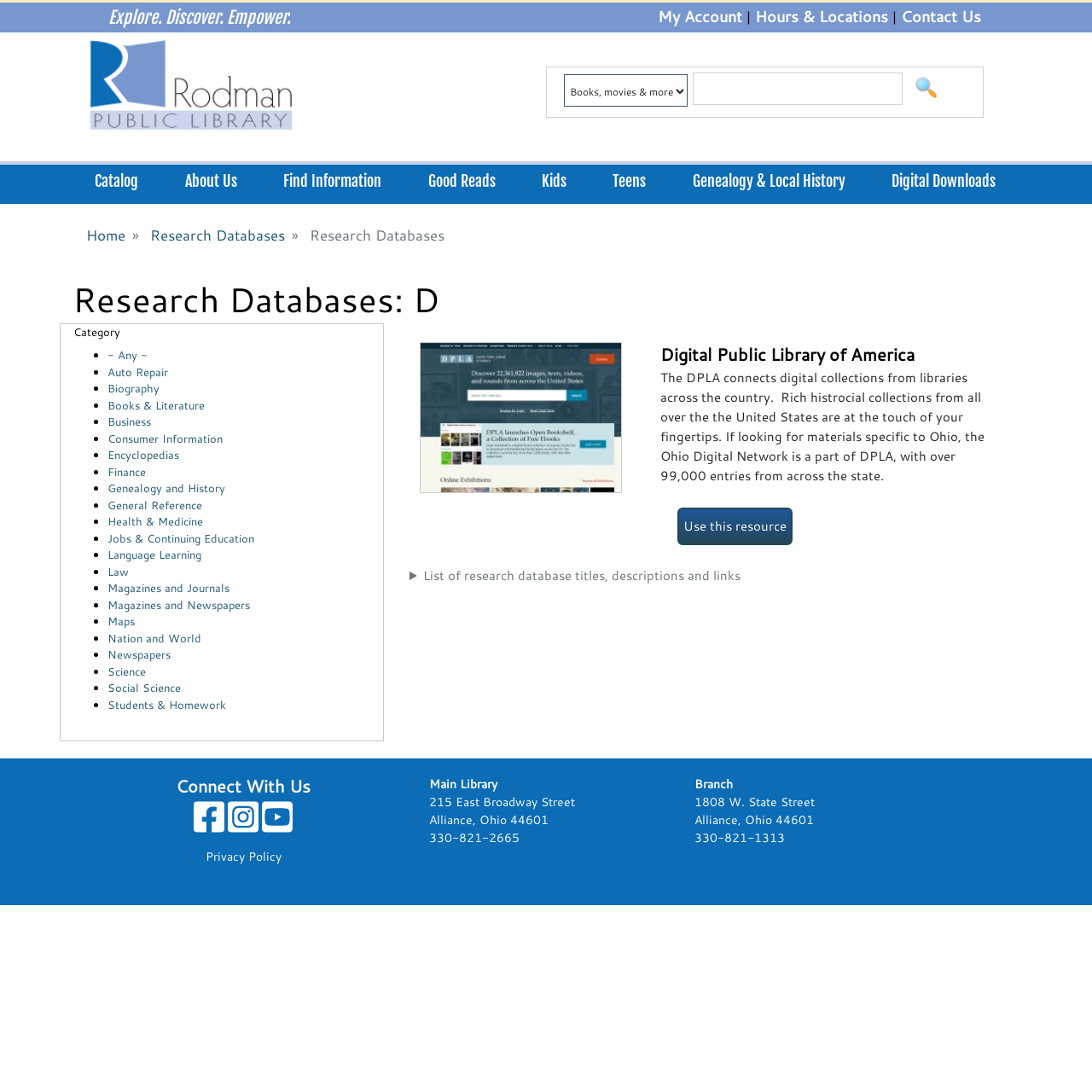Provide a brief response in the form of a single word or phrase:
How many categories are available for research databases?

24